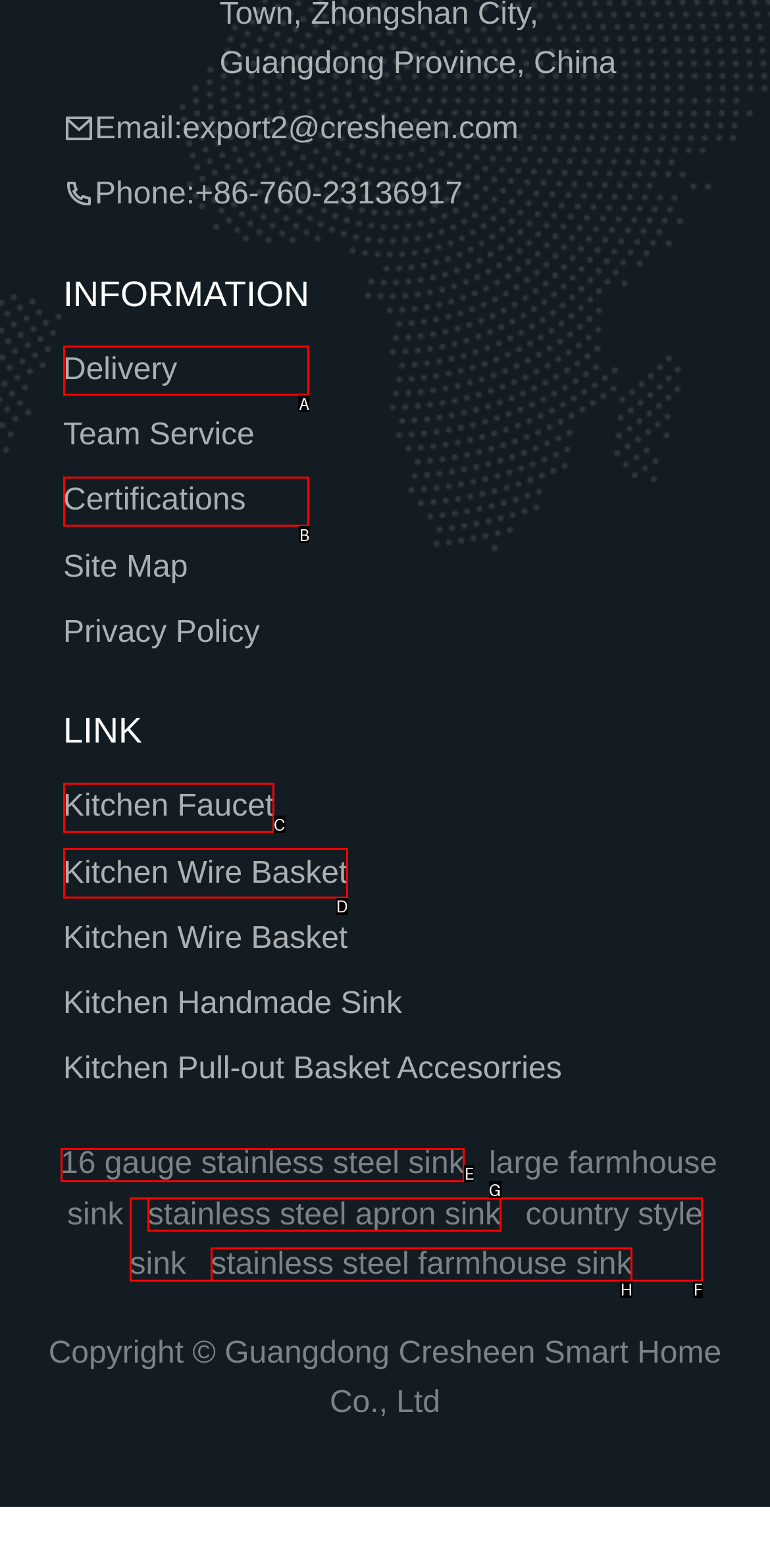Given the description: The Guardian
Identify the letter of the matching UI element from the options.

None